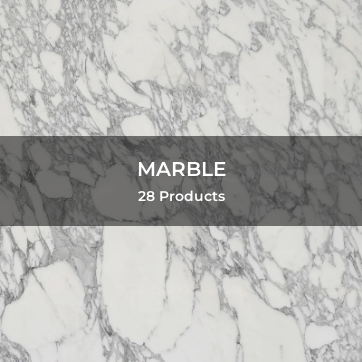How many distinct marble products are presented in the collection?
Please provide a comprehensive answer based on the information in the image.

The bold, prominent text banner that reads 'MARBLE' indicates a collection of 28 distinct marble products, which is explicitly stated in the caption.